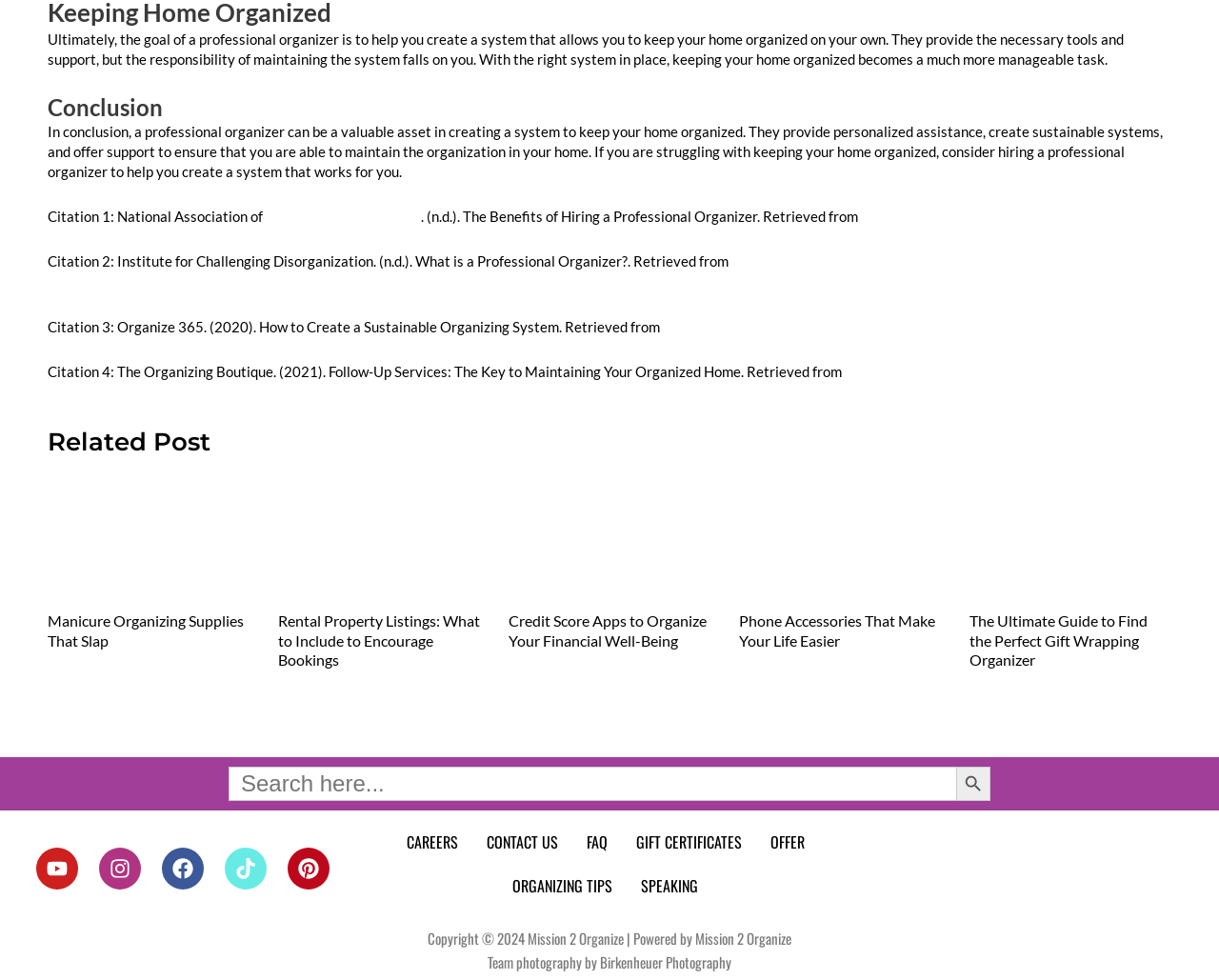Locate the bounding box coordinates of the clickable element to fulfill the following instruction: "Search for something". Provide the coordinates as four float numbers between 0 and 1 in the format [left, top, right, bottom].

[0.188, 0.783, 0.812, 0.818]